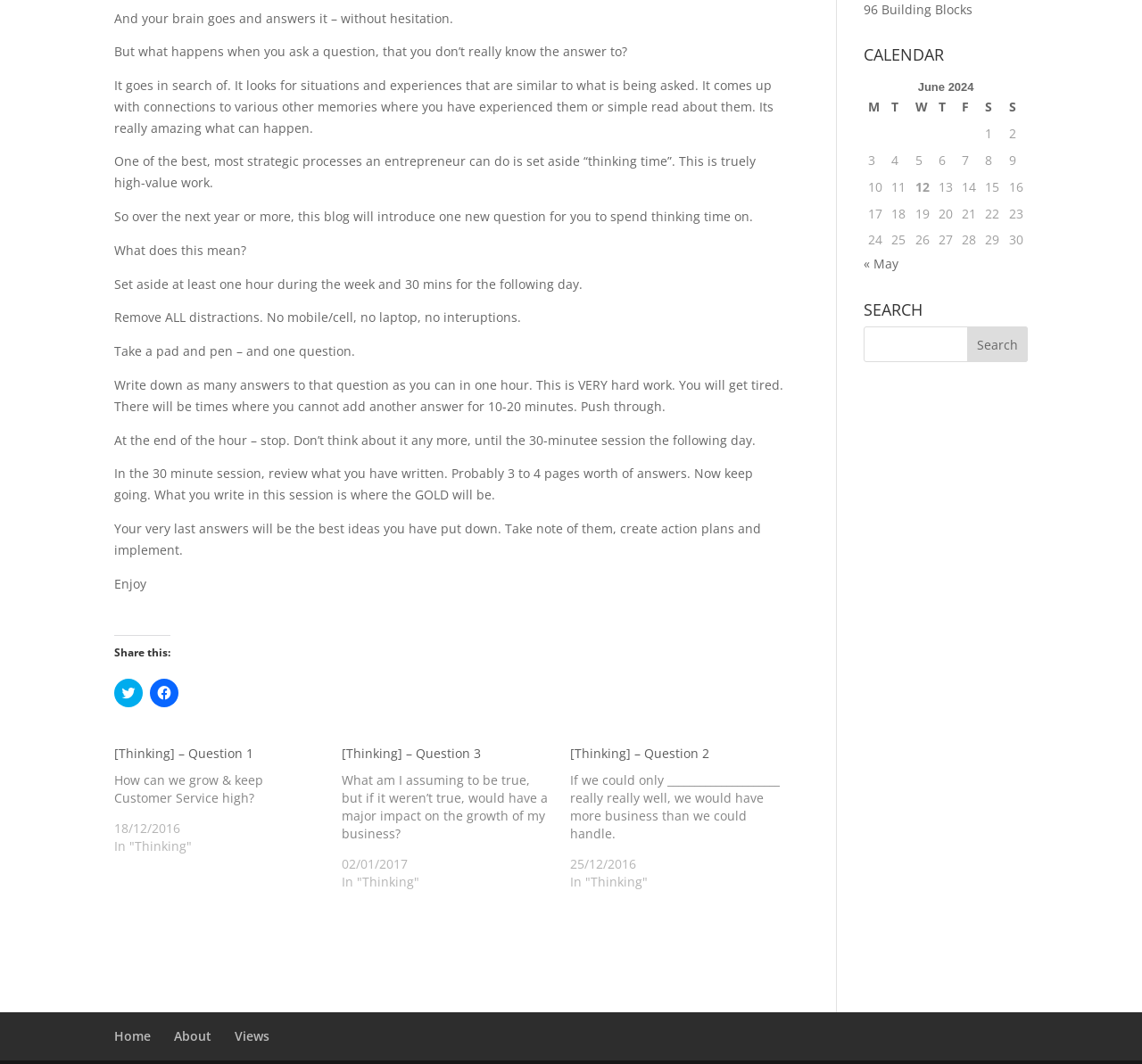Based on the element description: "96 Building Blocks", identify the UI element and provide its bounding box coordinates. Use four float numbers between 0 and 1, [left, top, right, bottom].

[0.756, 0.0, 0.852, 0.016]